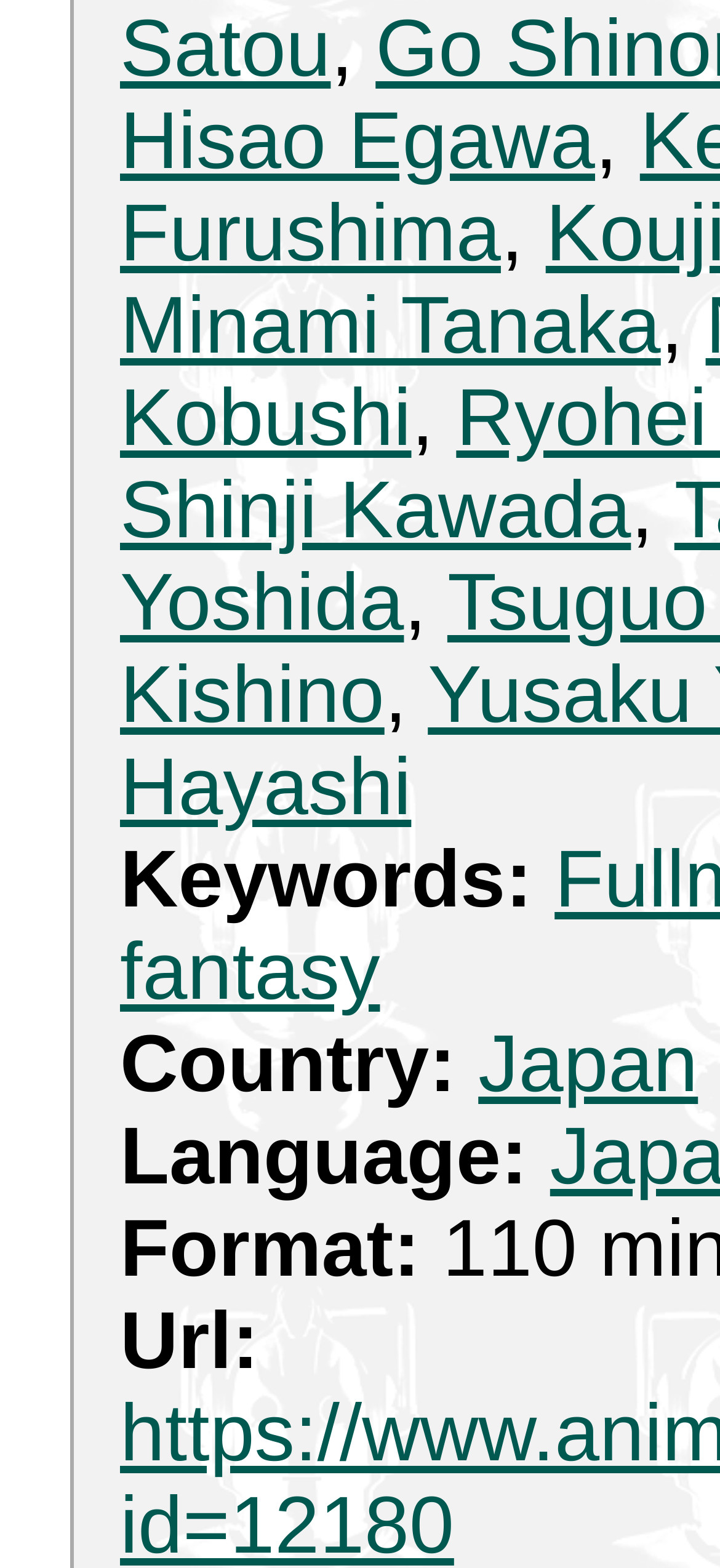What is the format of the content?
Provide a thorough and detailed answer to the question.

The webpage has a label 'Format:' but it does not provide any specific information about the format, so it is not possible to determine the format.